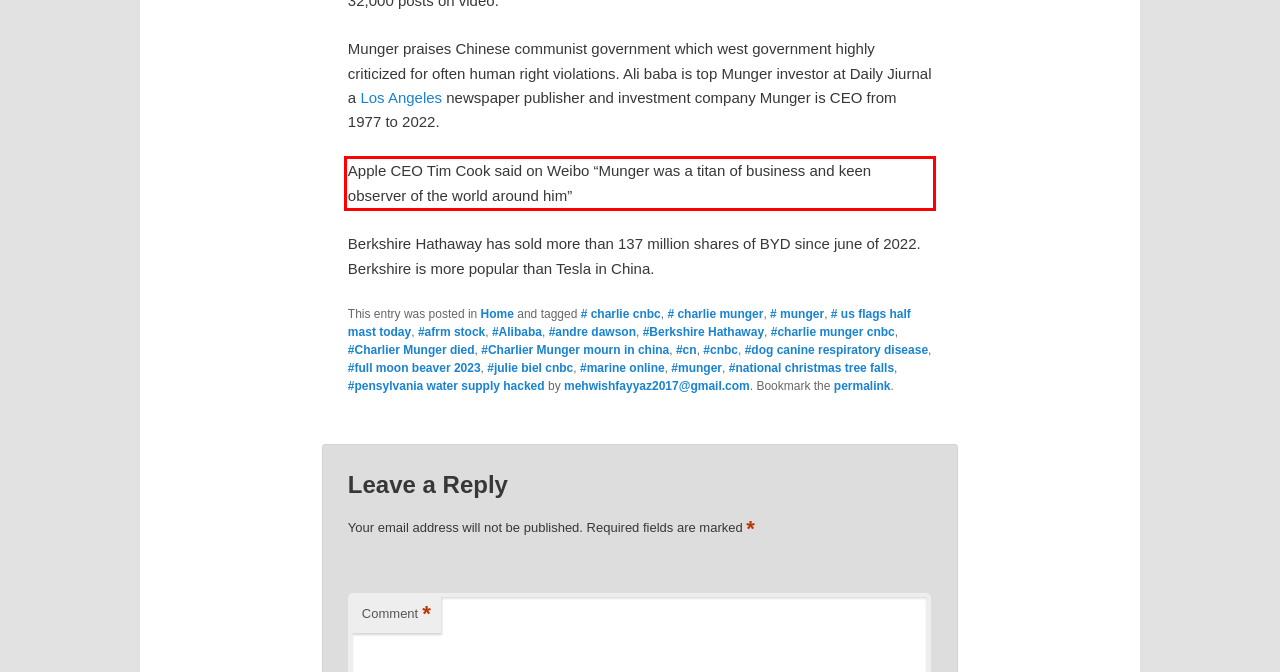Please recognize and transcribe the text located inside the red bounding box in the webpage image.

Apple CEO Tim Cook said on Weibo “Munger was a titan of business and keen observer of the world around him”